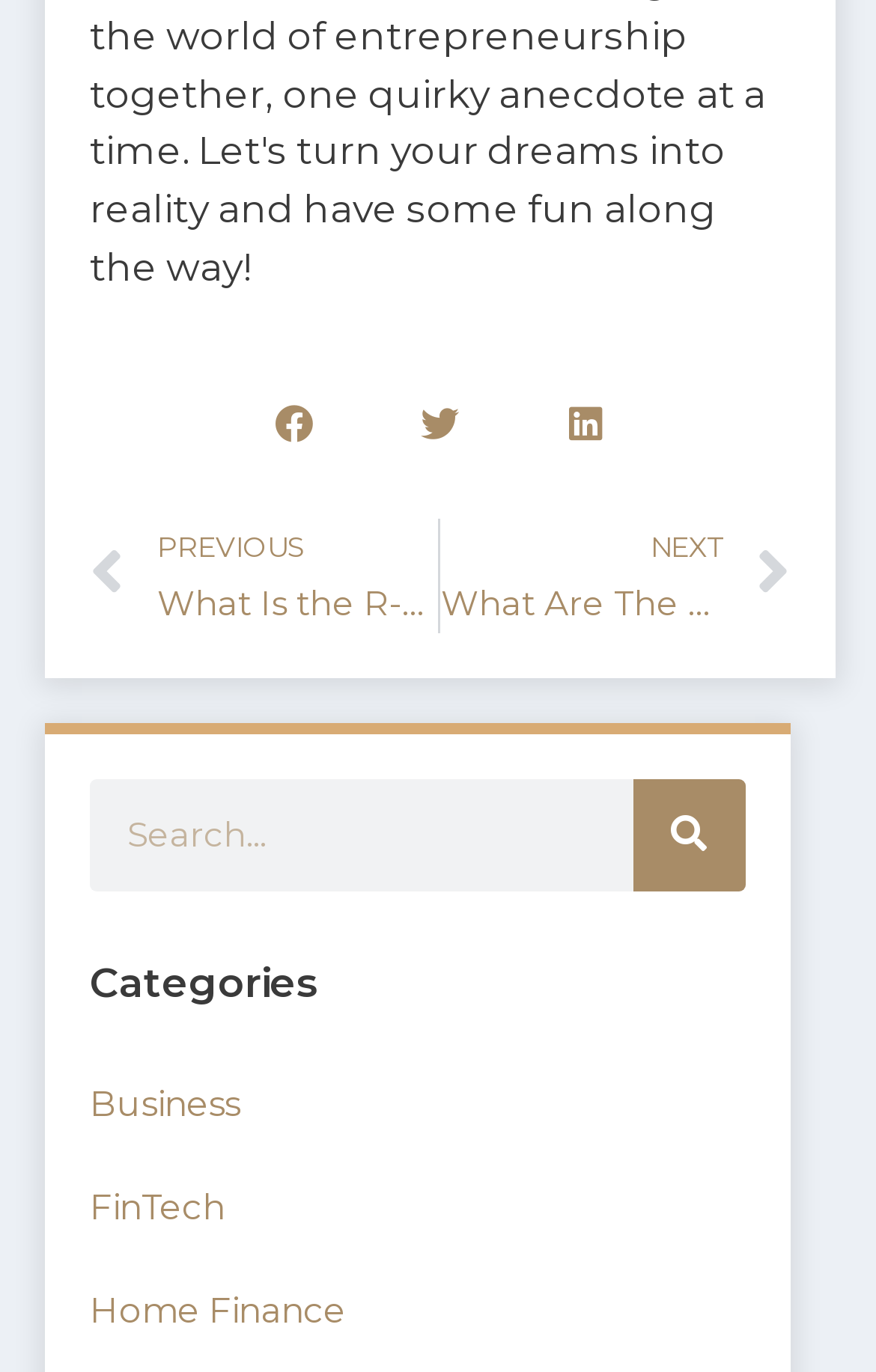Please find the bounding box coordinates of the clickable region needed to complete the following instruction: "Share on Facebook". The bounding box coordinates must consist of four float numbers between 0 and 1, i.e., [left, top, right, bottom].

[0.278, 0.271, 0.393, 0.345]